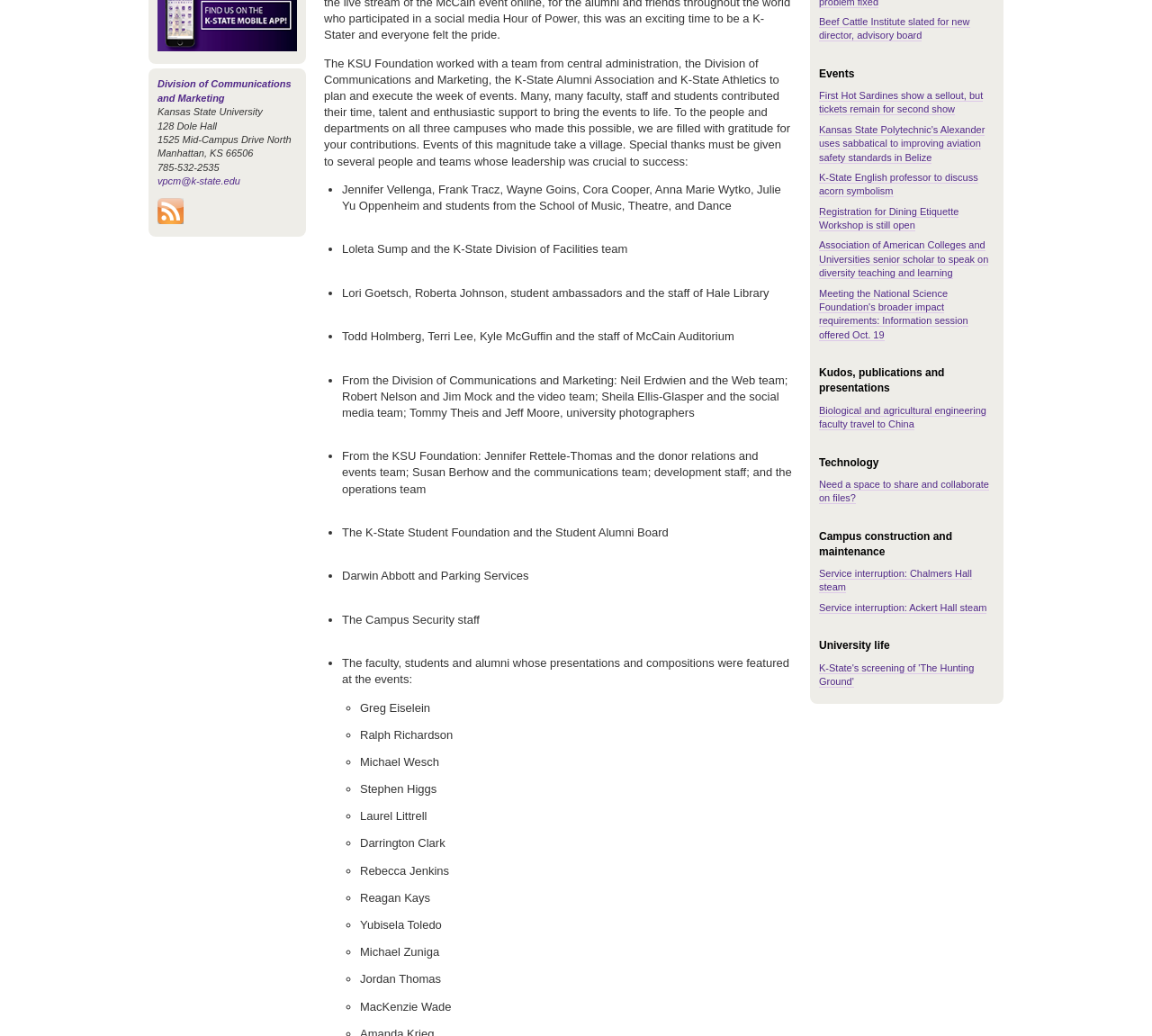Identify the bounding box of the HTML element described here: "parent_node: Search name="s"". Provide the coordinates as four float numbers between 0 and 1: [left, top, right, bottom].

None